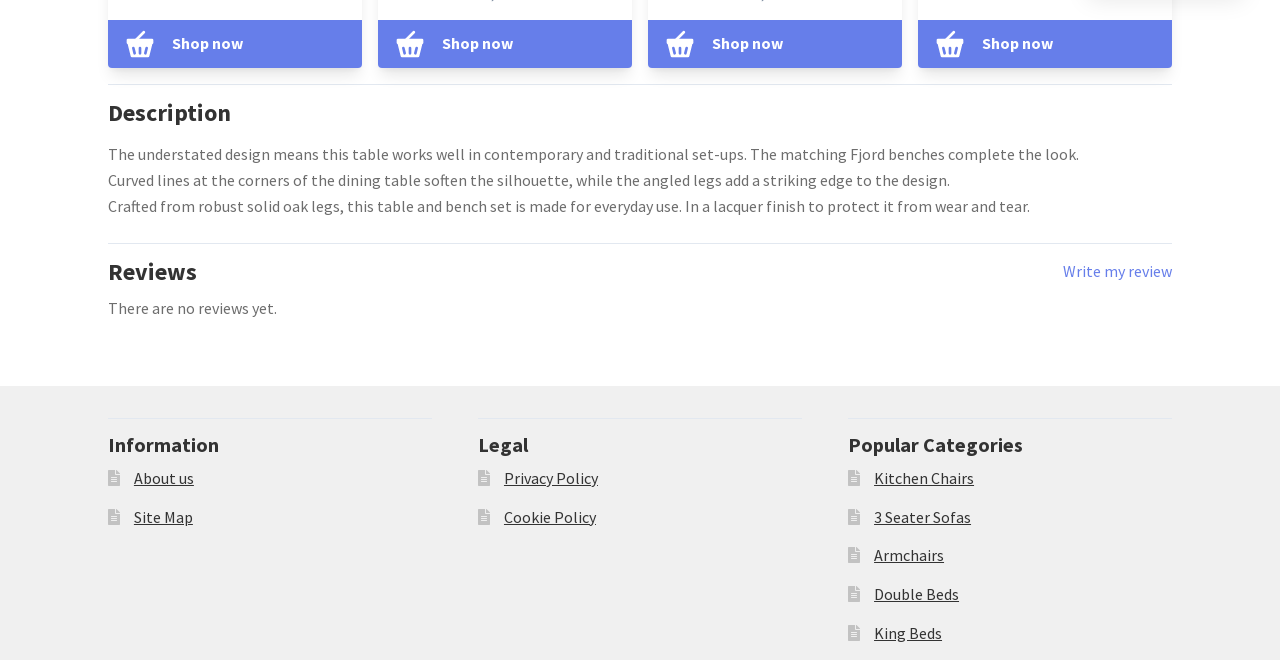Answer succinctly with a single word or phrase:
How many reviews are there for this product?

None